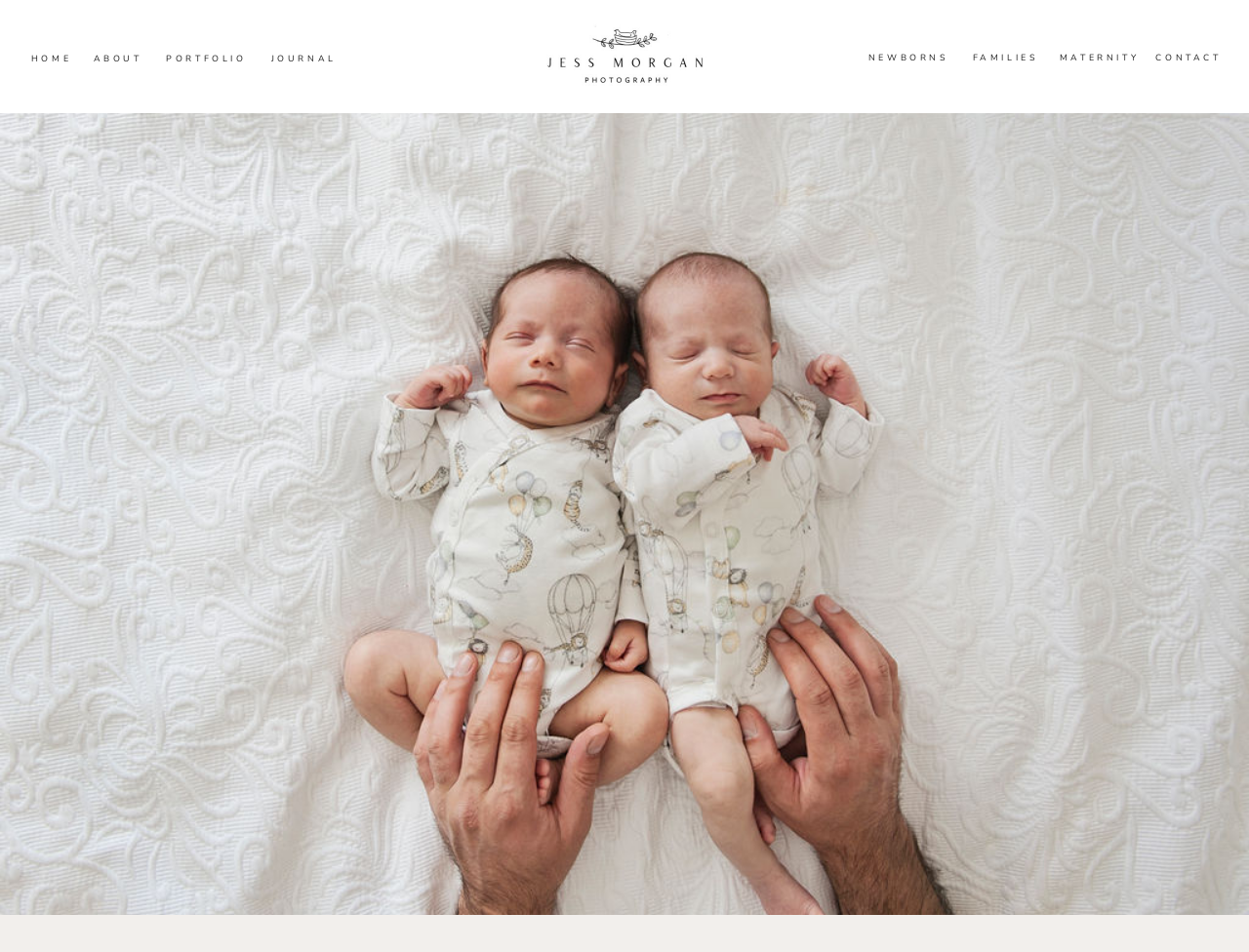Provide a brief response in the form of a single word or phrase:
What is the first menu item on the top?

HOME